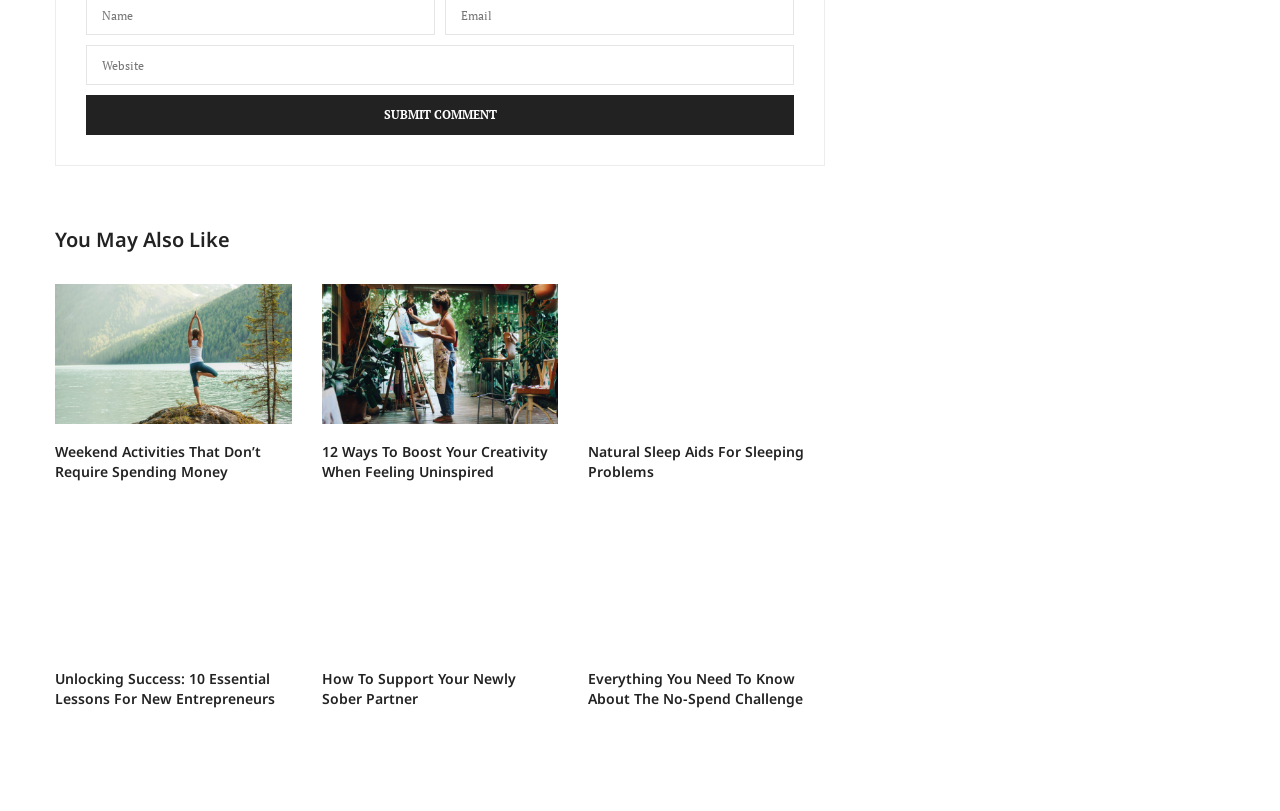Locate the bounding box coordinates of the element that should be clicked to execute the following instruction: "Click the 'SHARE OUR STORY' button".

None